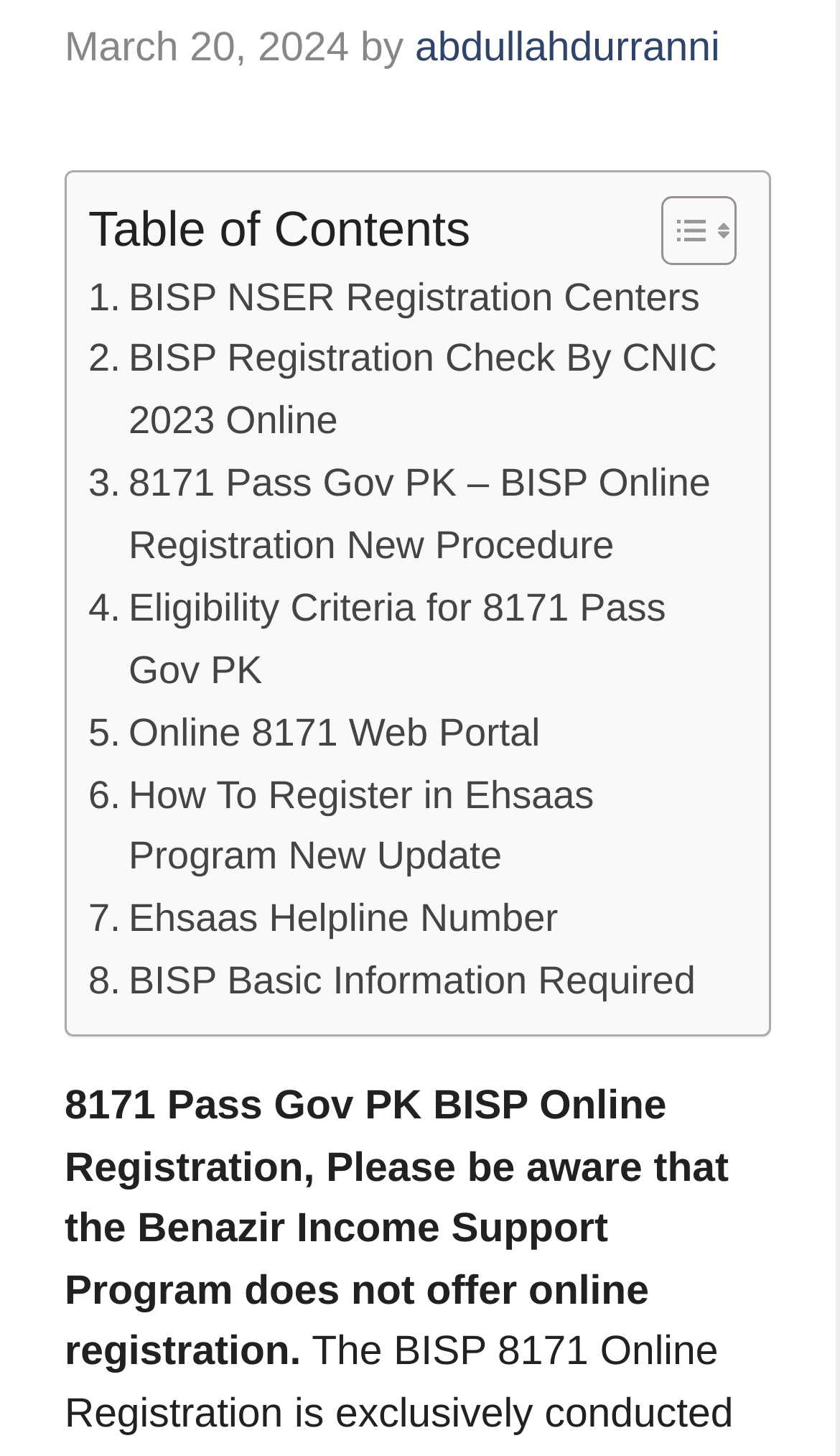Identify the bounding box coordinates of the region that needs to be clicked to carry out this instruction: "Click on 'Toggle Table of Content'". Provide these coordinates as four float numbers ranging from 0 to 1, i.e., [left, top, right, bottom].

[0.749, 0.133, 0.864, 0.183]